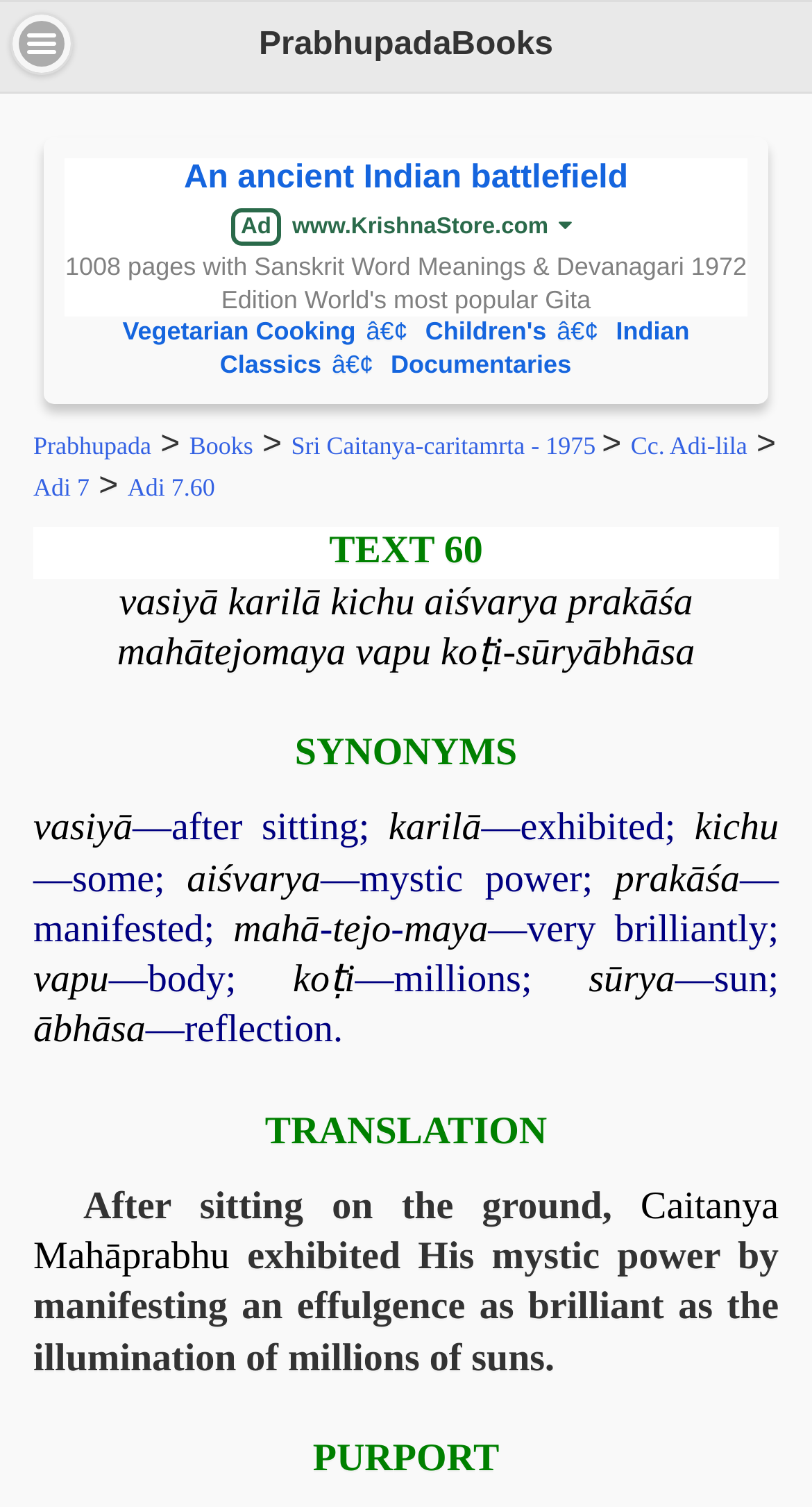Determine the bounding box coordinates for the clickable element to execute this instruction: "View the 'Adi 7.60' chapter". Provide the coordinates as four float numbers between 0 and 1, i.e., [left, top, right, bottom].

[0.157, 0.314, 0.265, 0.334]